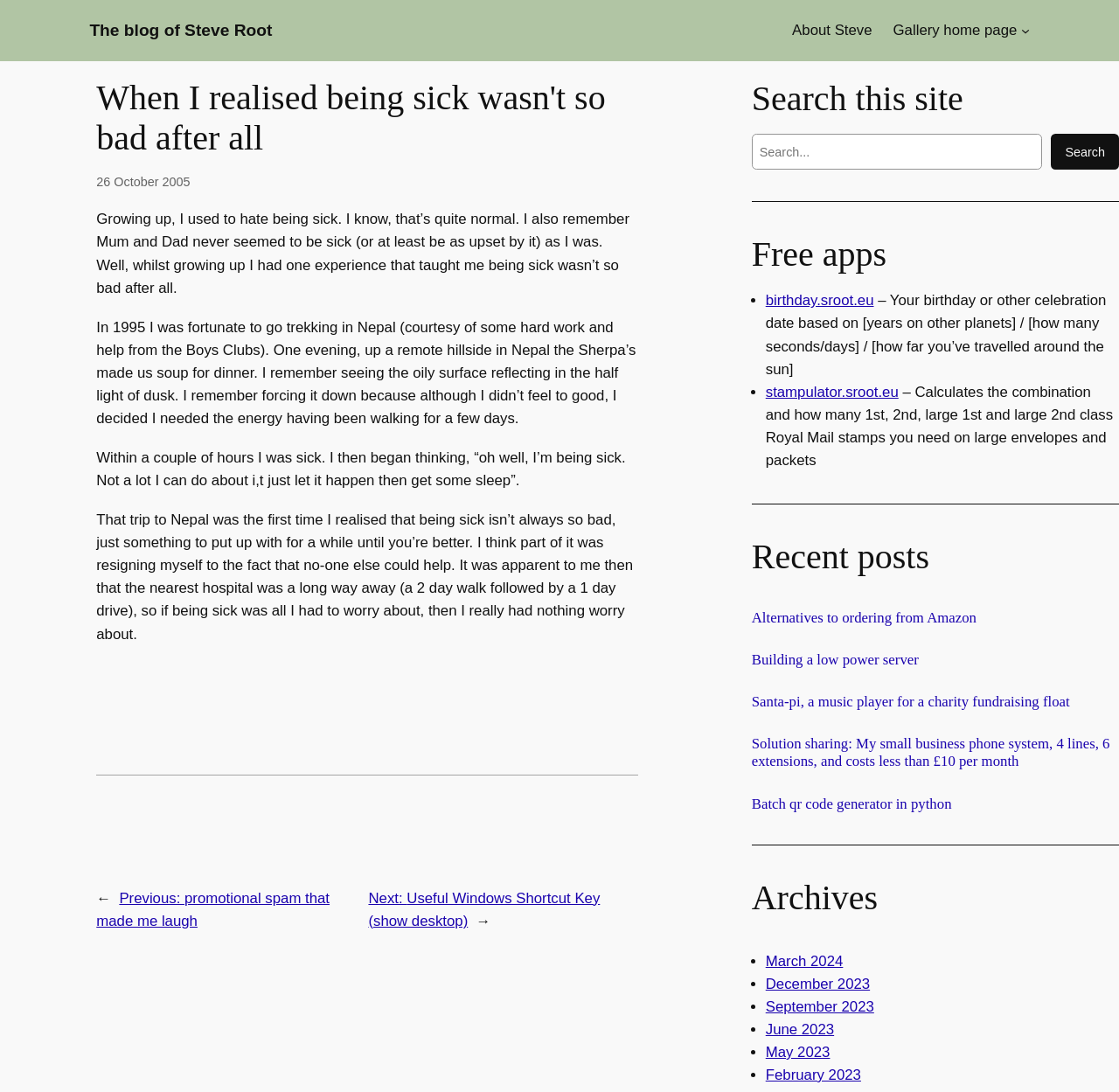What is the title of the blog? Based on the screenshot, please respond with a single word or phrase.

The blog of Steve Root